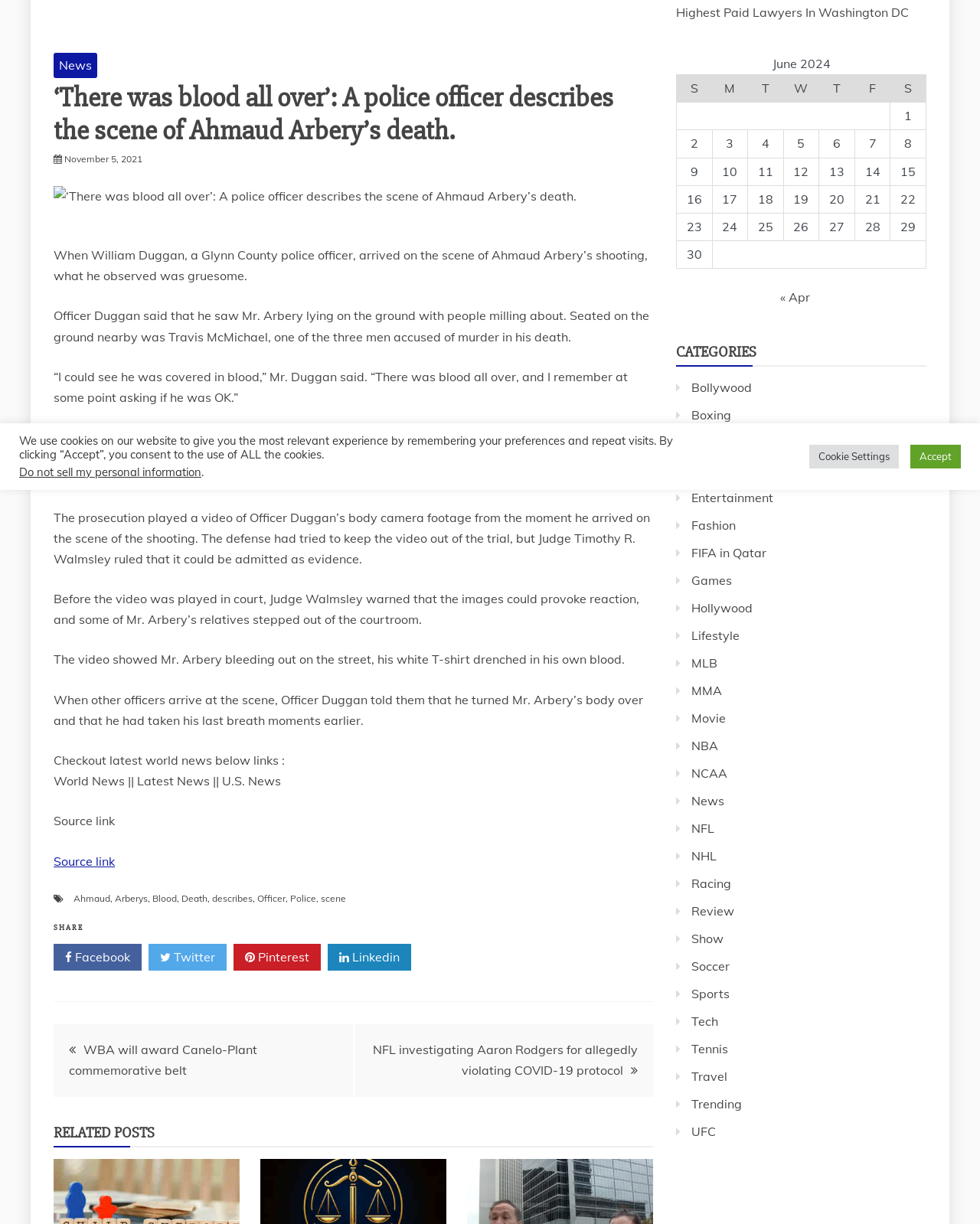Given the description of the UI element: "Sitemap", predict the bounding box coordinates in the form of [left, top, right, bottom], with each value being a float between 0 and 1.

None